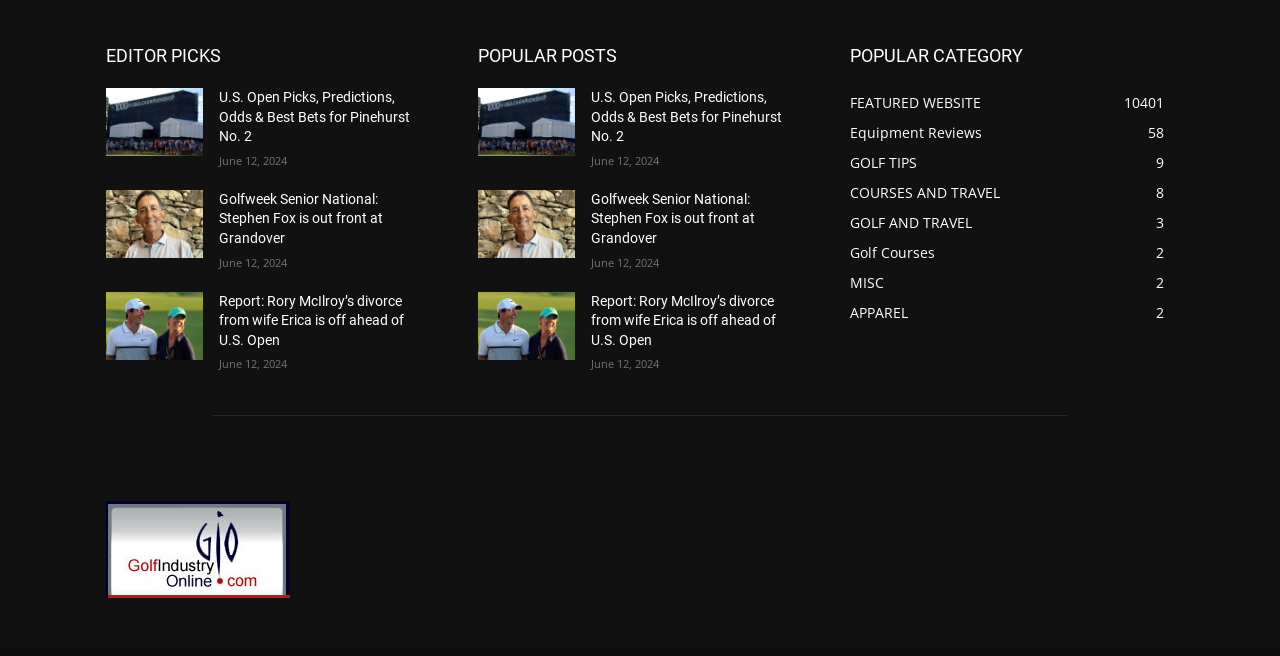Find and provide the bounding box coordinates for the UI element described here: "GOLF AND TRAVEL3". The coordinates should be given as four float numbers between 0 and 1: [left, top, right, bottom].

[0.664, 0.325, 0.759, 0.354]